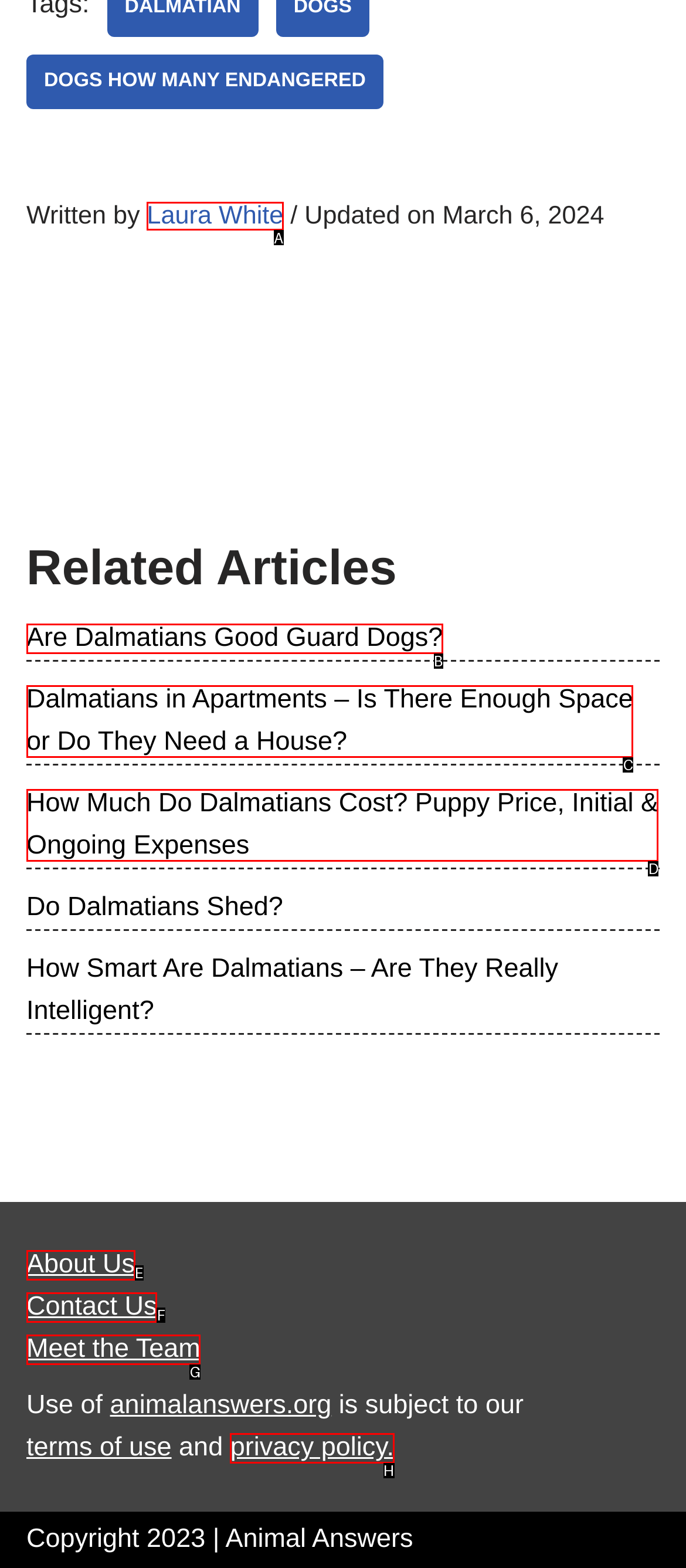Which option aligns with the description: Meet the Team? Respond by selecting the correct letter.

G